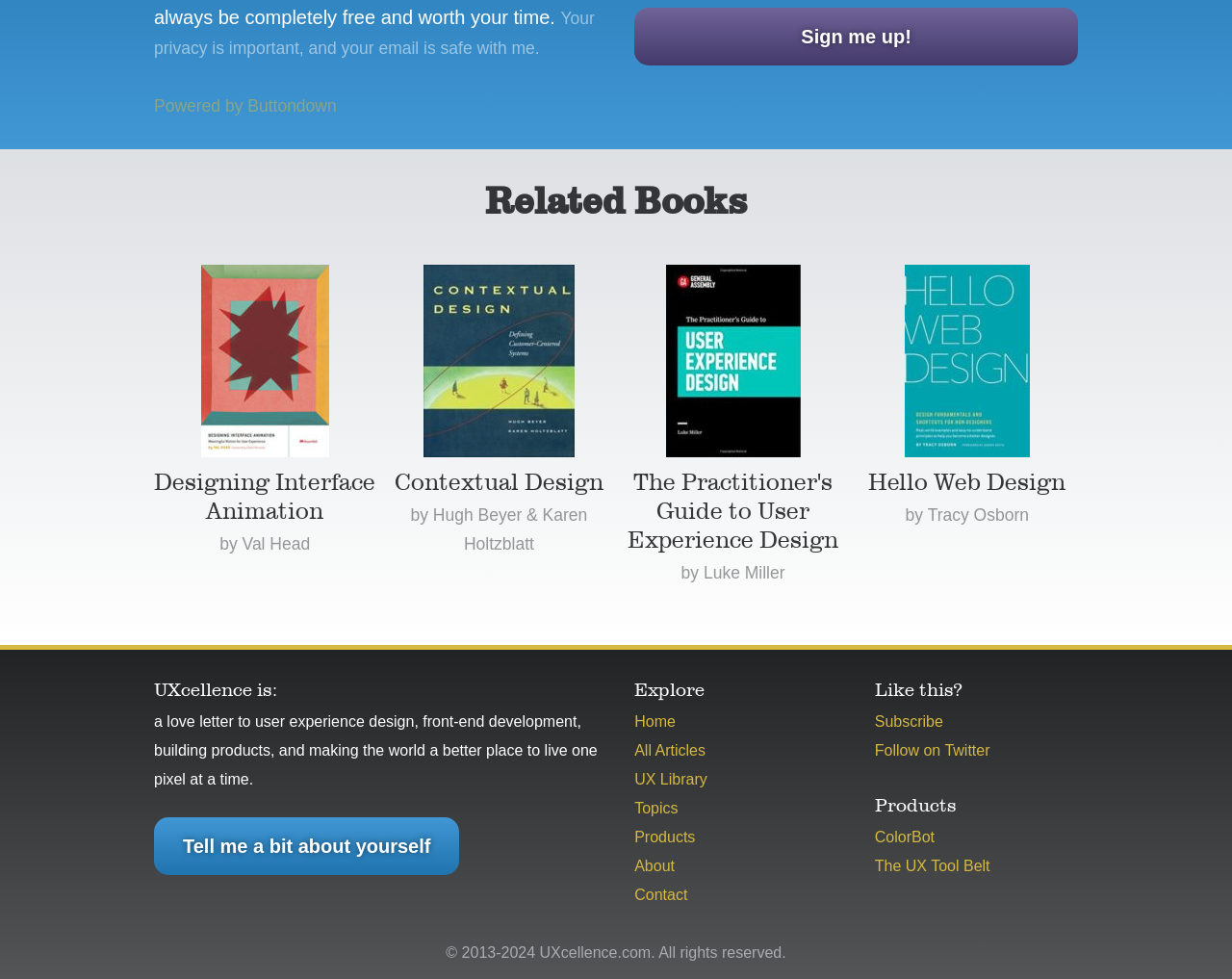What is the text below the 'UXcellence is:' heading?
Please look at the screenshot and answer in one word or a short phrase.

a love letter to user experience design